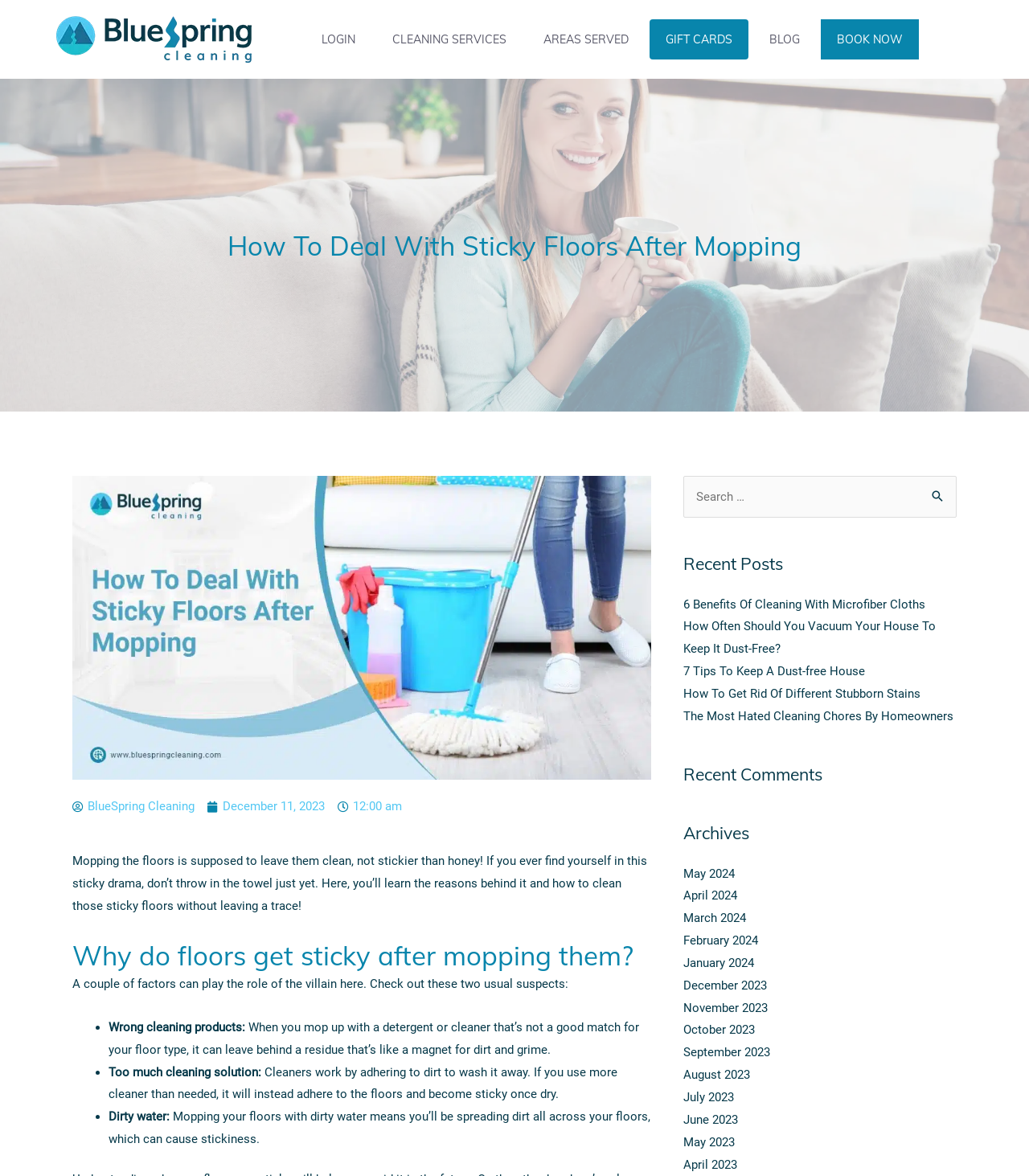For the following element description, predict the bounding box coordinates in the format (top-left x, top-left y, bottom-right x, bottom-right y). All values should be floating point numbers between 0 and 1. Description: Blog

[0.732, 0.016, 0.793, 0.051]